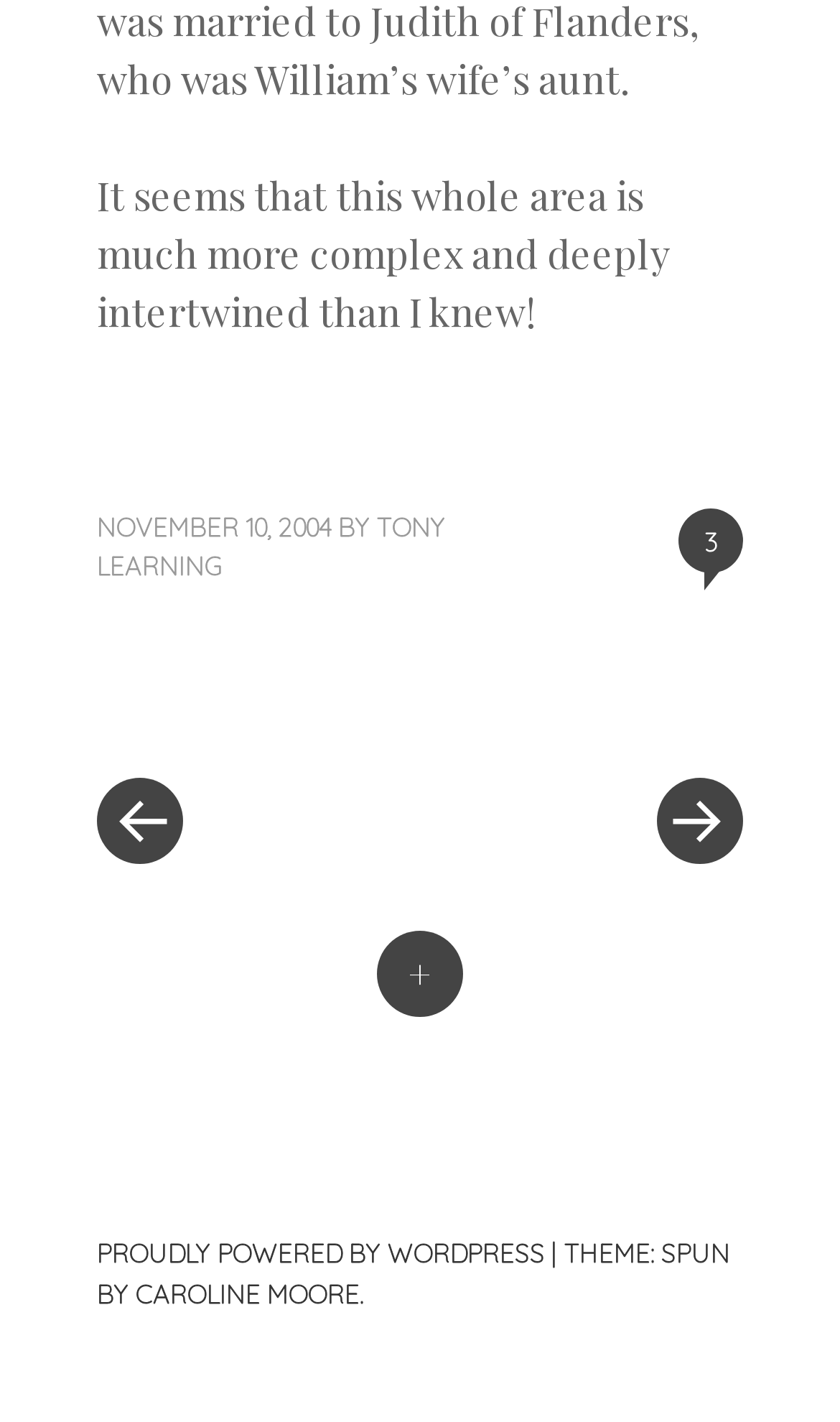Provide the bounding box coordinates for the UI element described in this sentence: "Caroline Moore". The coordinates should be four float values between 0 and 1, i.e., [left, top, right, bottom].

[0.162, 0.898, 0.428, 0.921]